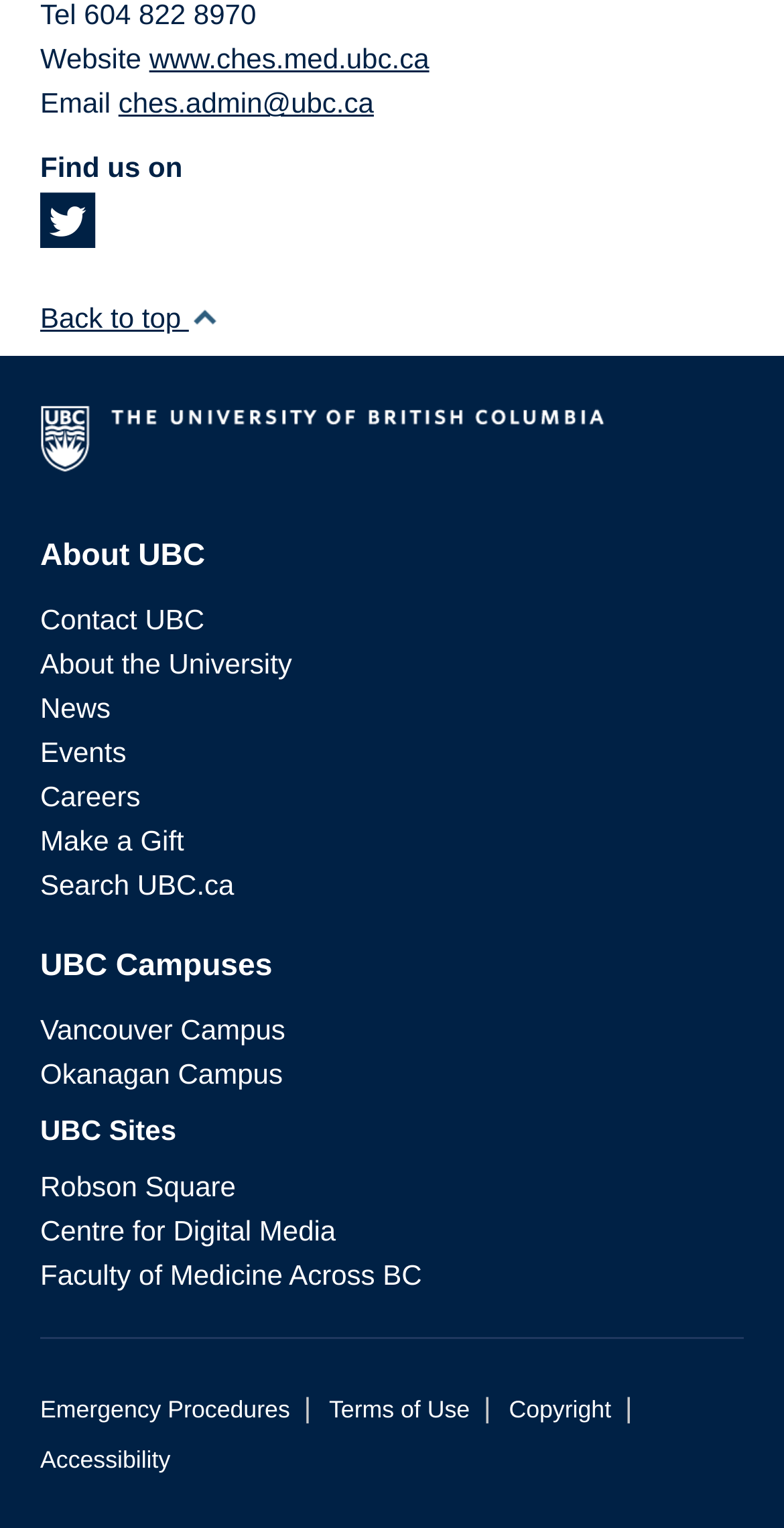Provide the bounding box coordinates of the HTML element this sentence describes: "ches.admin@ubc.ca".

[0.151, 0.057, 0.477, 0.078]